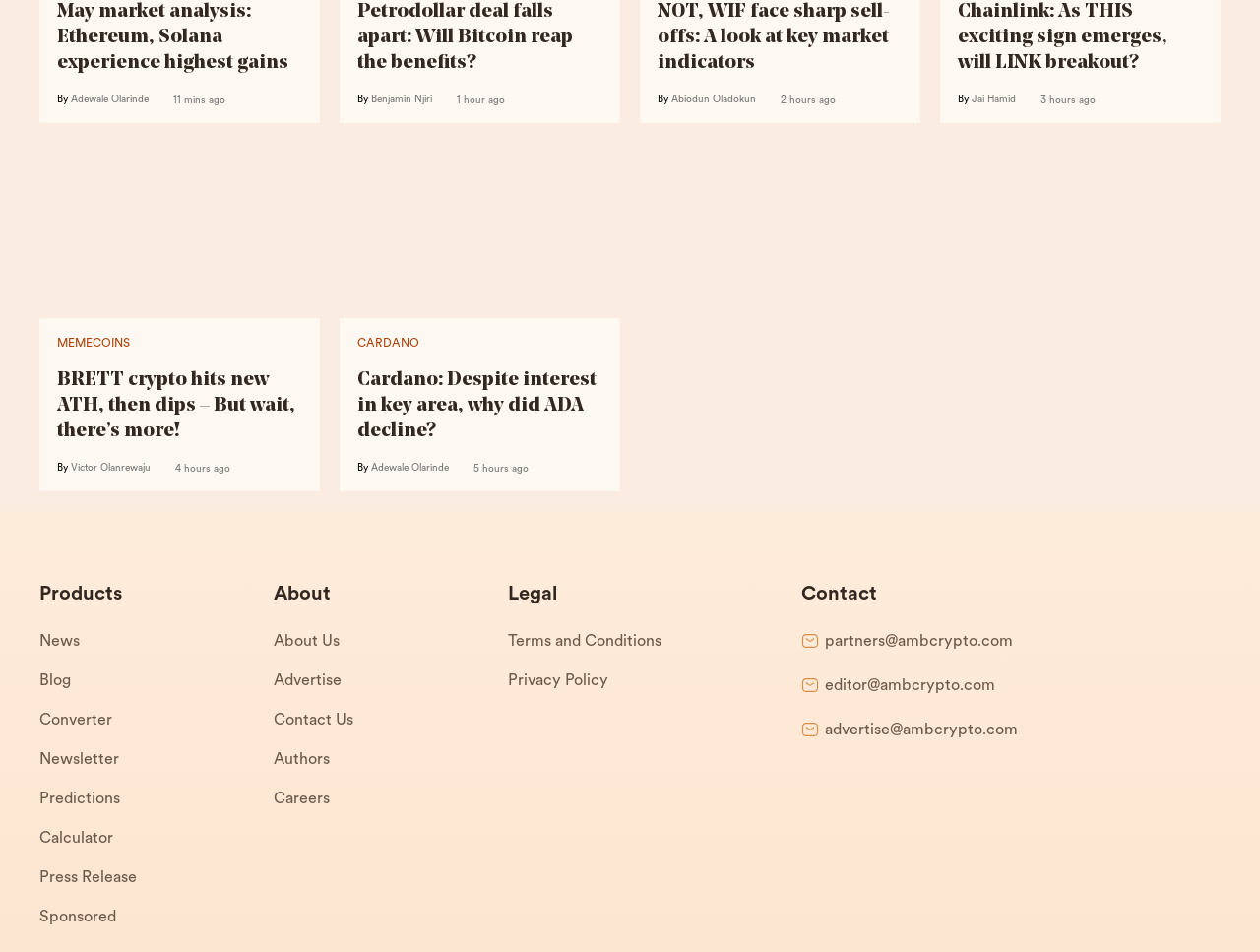Respond to the question below with a concise word or phrase:
What is the purpose of the link 'Contact Us'?

To contact the website